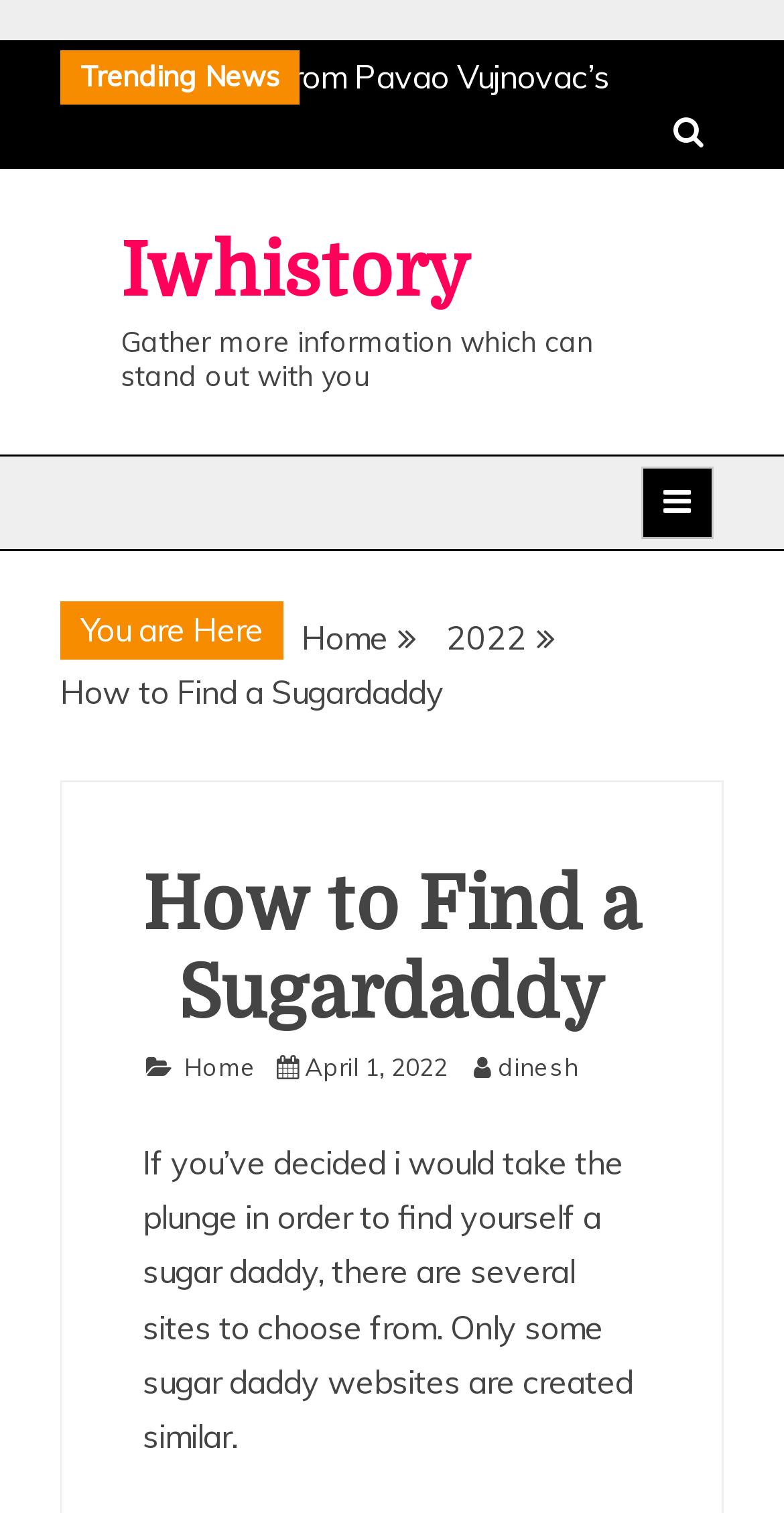Determine the bounding box coordinates for the UI element matching this description: "Mexican American Wedding Customs".

[0.013, 0.073, 0.77, 0.136]